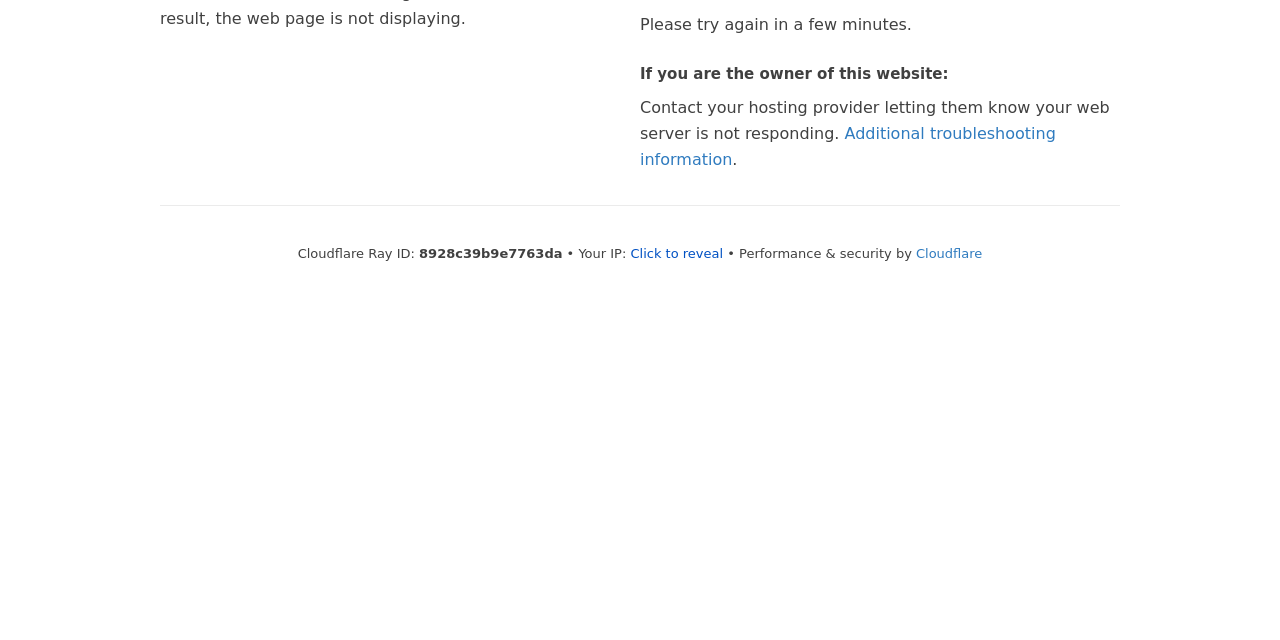Identify the bounding box for the described UI element: "Additional troubleshooting information".

[0.5, 0.193, 0.825, 0.263]